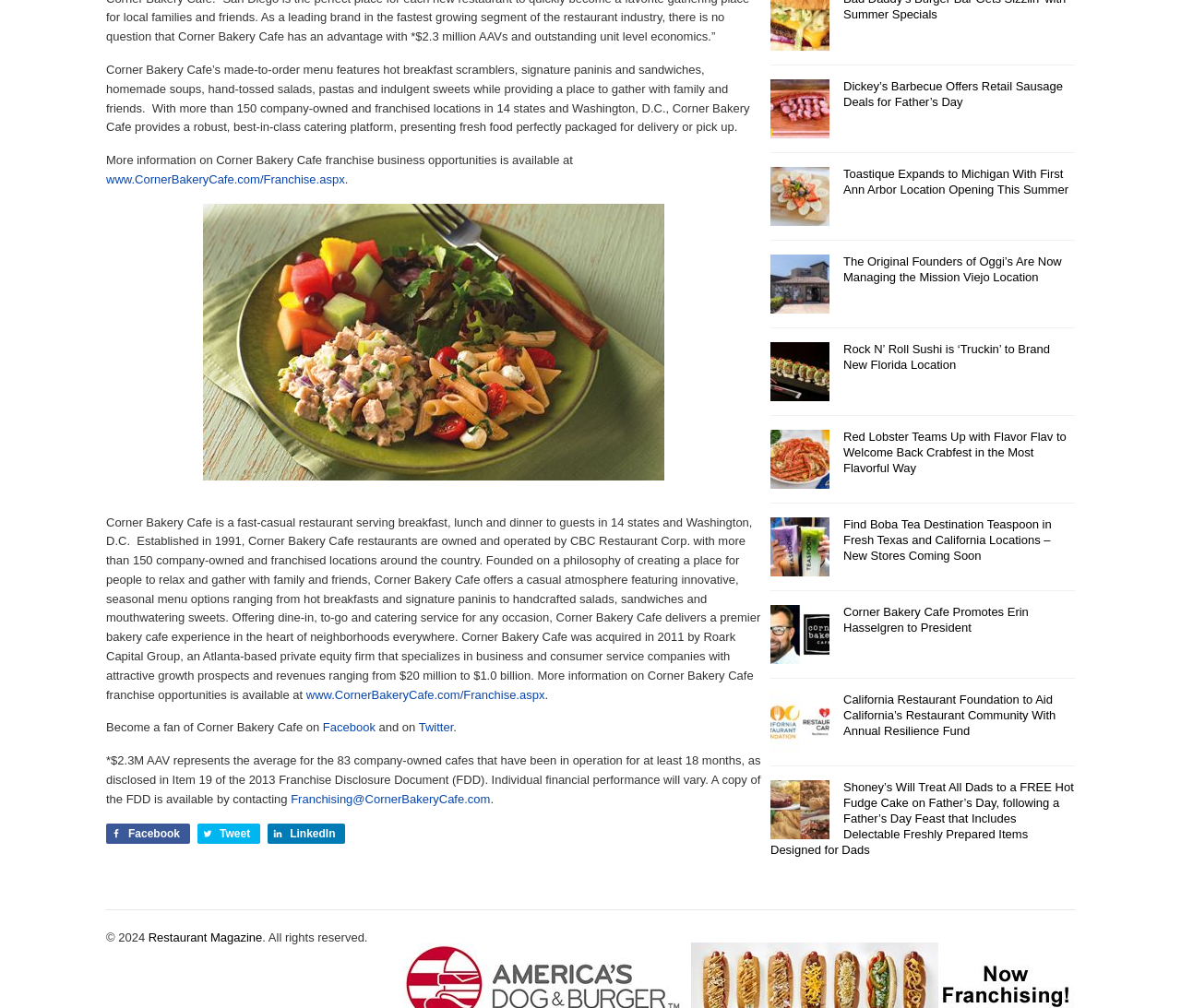Analyze the image and deliver a detailed answer to the question: What is the name of the private equity firm that acquired Corner Bakery Cafe in 2011?

Based on the text 'Corner Bakery Cafe was acquired in 2011 by Roark Capital Group, an Atlanta-based private equity firm', I can determine that the private equity firm that acquired Corner Bakery Cafe in 2011 is Roark Capital Group.